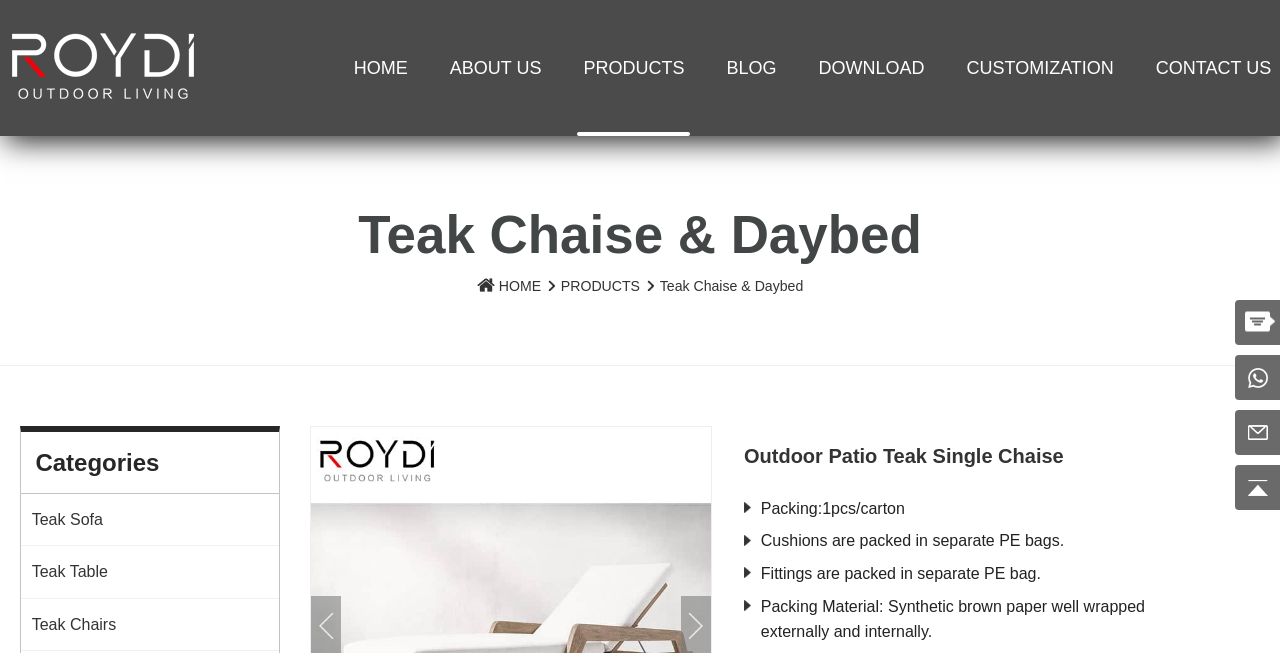Please determine the bounding box coordinates of the element to click in order to execute the following instruction: "contact us". The coordinates should be four float numbers between 0 and 1, specified as [left, top, right, bottom].

[0.898, 0.041, 0.998, 0.169]